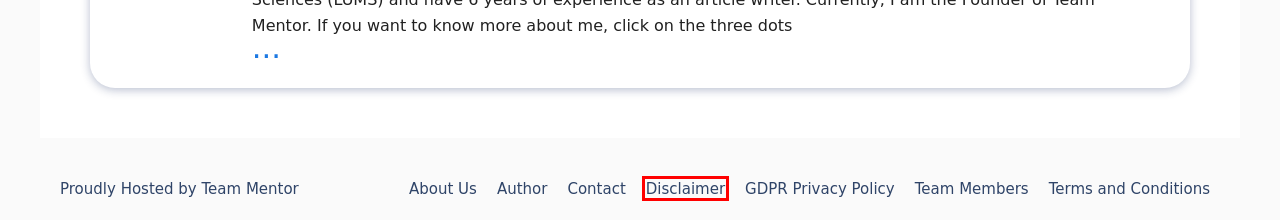Review the webpage screenshot and focus on the UI element within the red bounding box. Select the best-matching webpage description for the new webpage that follows after clicking the highlighted element. Here are the candidates:
A. Terms And Conditions - Islam Mentor
B. GDPR Privacy Policy
C. American Name - Islam Mentor
D. Islam Mentor -
E. Eman Name Meaning In Urdu | Eman Naam Ka Matlb
F. Team Members - Islam Mentor
G. About Us
H. Disclaimer - Islam Mentor

H